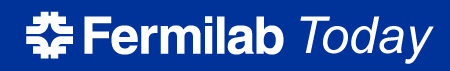What is emphasized in the title?
From the screenshot, supply a one-word or short-phrase answer.

Fermilab